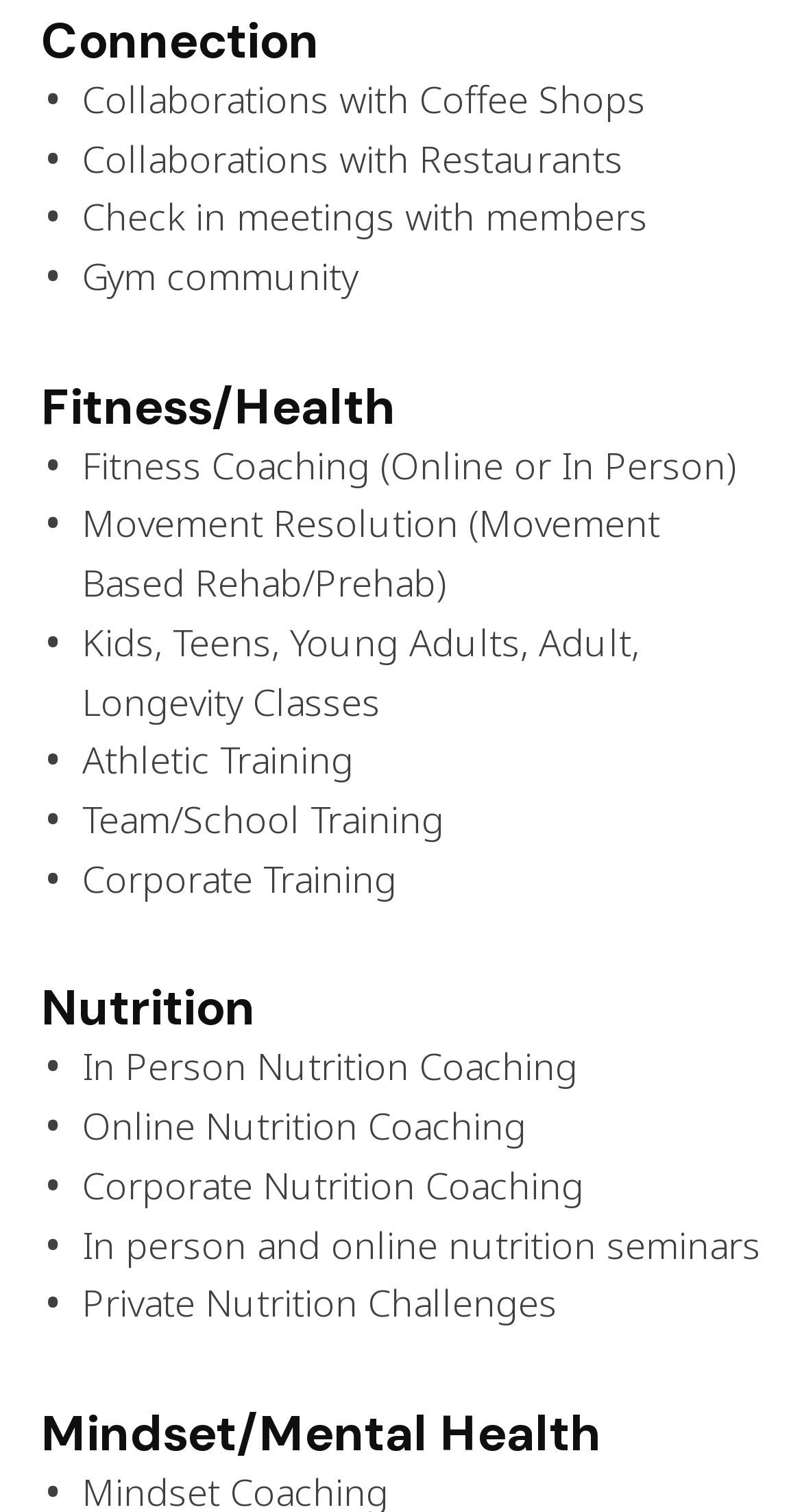Please determine the bounding box coordinates for the element that should be clicked to follow these instructions: "Check in meetings with members".

[0.103, 0.127, 0.808, 0.16]